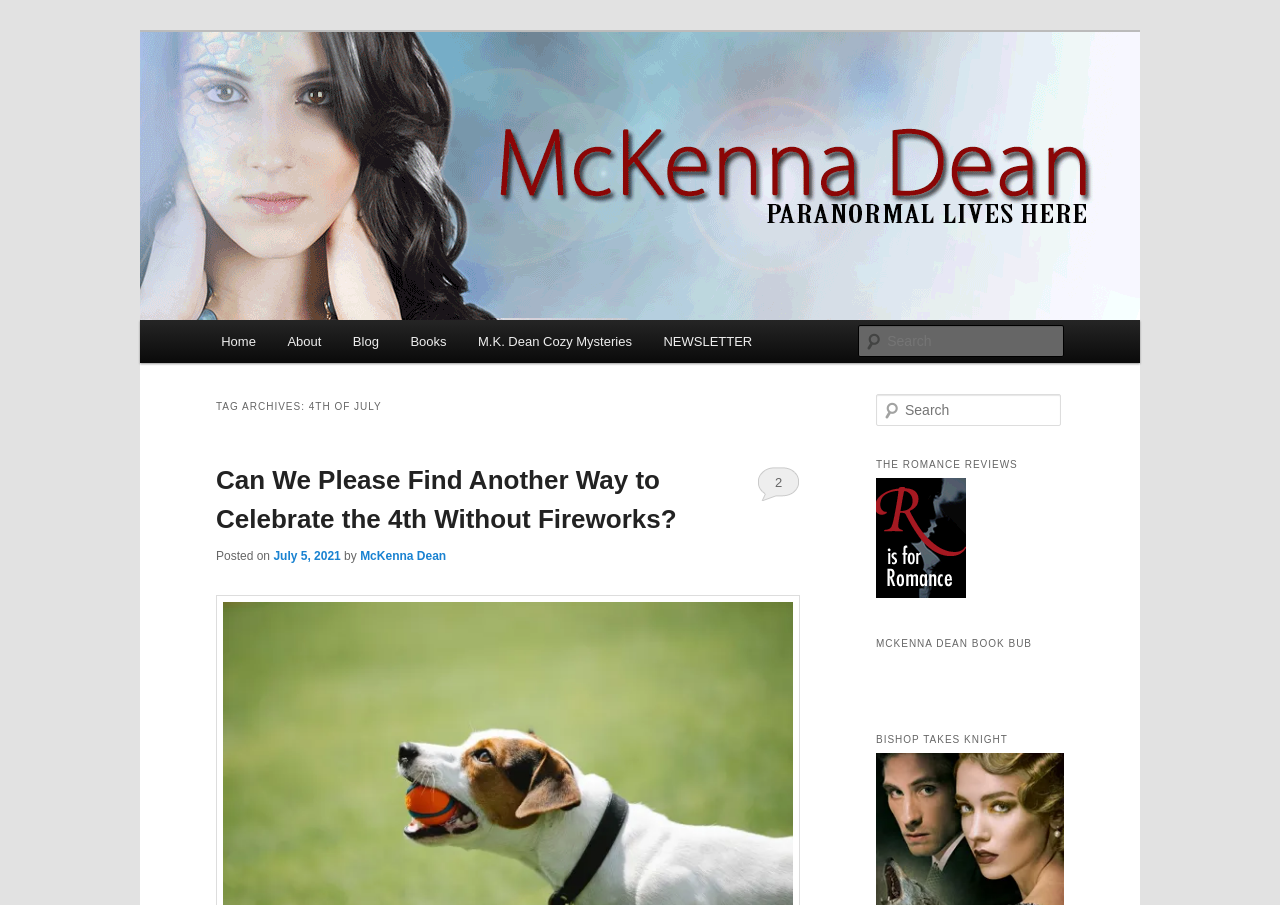Please identify the bounding box coordinates of the clickable region that I should interact with to perform the following instruction: "Search for something". The coordinates should be expressed as four float numbers between 0 and 1, i.e., [left, top, right, bottom].

[0.671, 0.359, 0.831, 0.394]